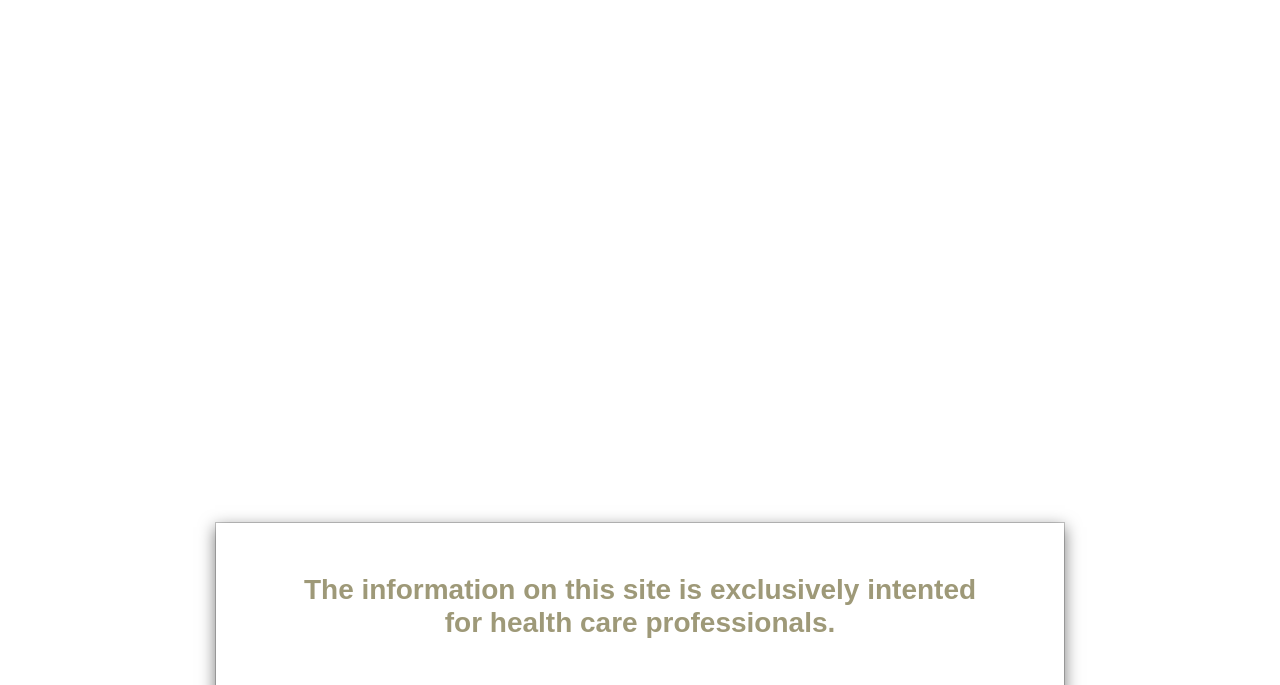Using the provided element description "Department of Finance", determine the bounding box coordinates of the UI element.

None